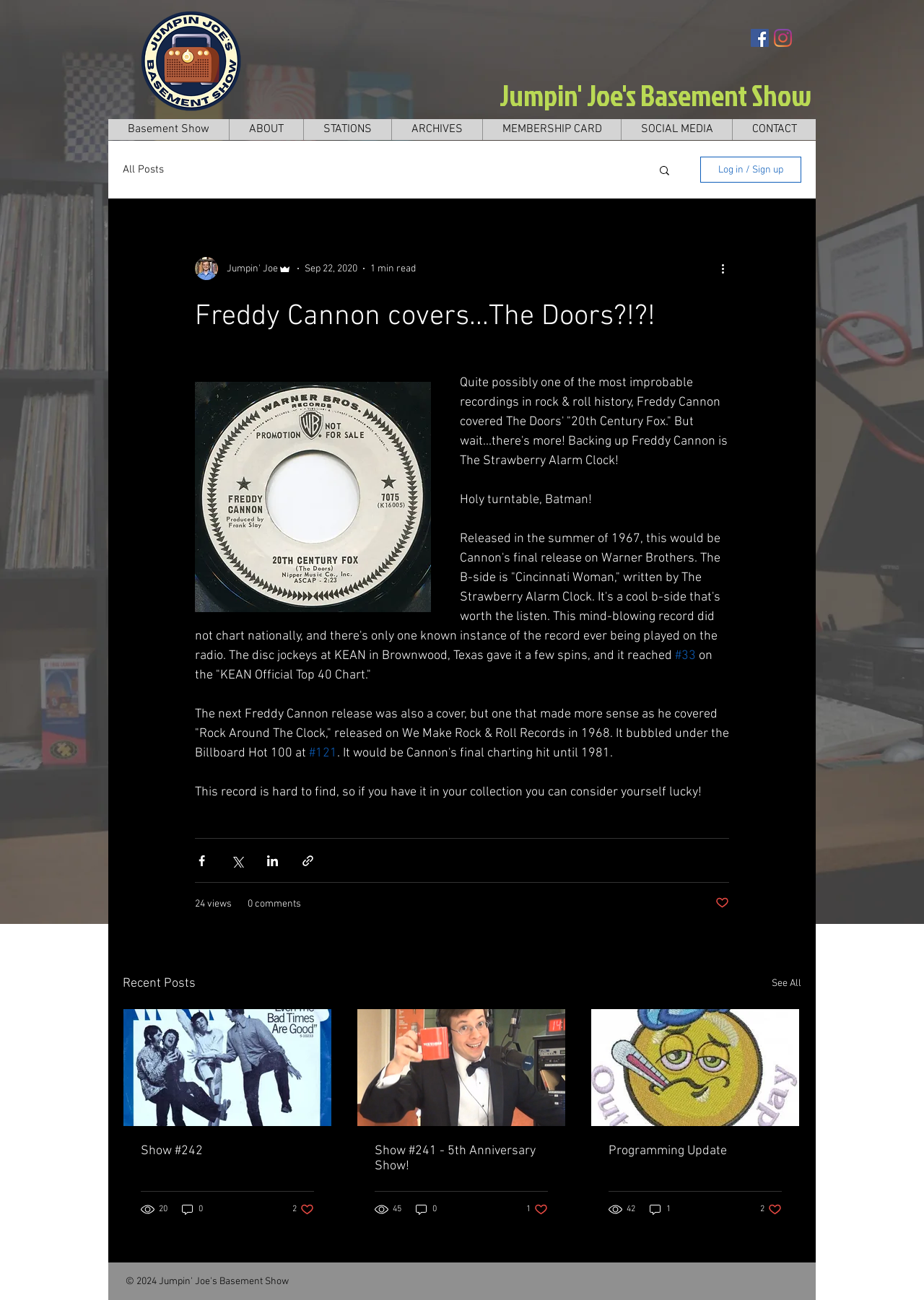Identify the bounding box coordinates of the element that should be clicked to fulfill this task: "Expand the topic details". The coordinates should be provided as four float numbers between 0 and 1, i.e., [left, top, right, bottom].

None